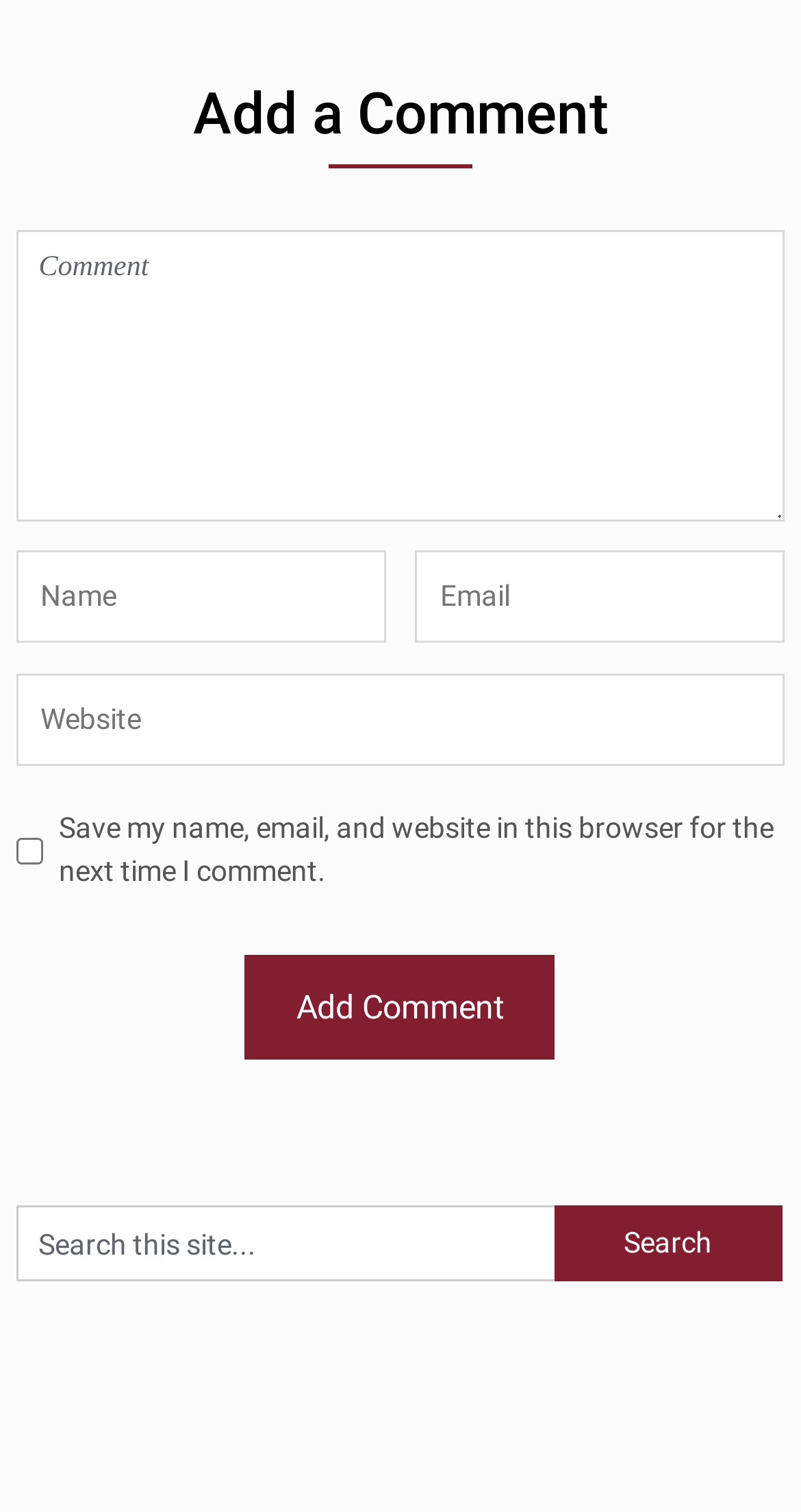How many textboxes are required to be filled?
Using the details shown in the screenshot, provide a comprehensive answer to the question.

Only the first textbox without a label has the 'required' attribute set to True, which means that it is the only required field to be filled.